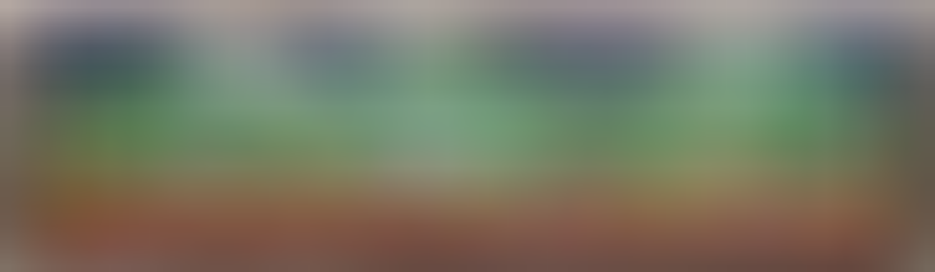What color elements are striking in the artwork?
Based on the screenshot, give a detailed explanation to answer the question.

The caption describes the artwork as having a horizontal design with striking green and blue elements, which suggests that these colors are prominent and attention-grabbing in the artwork.